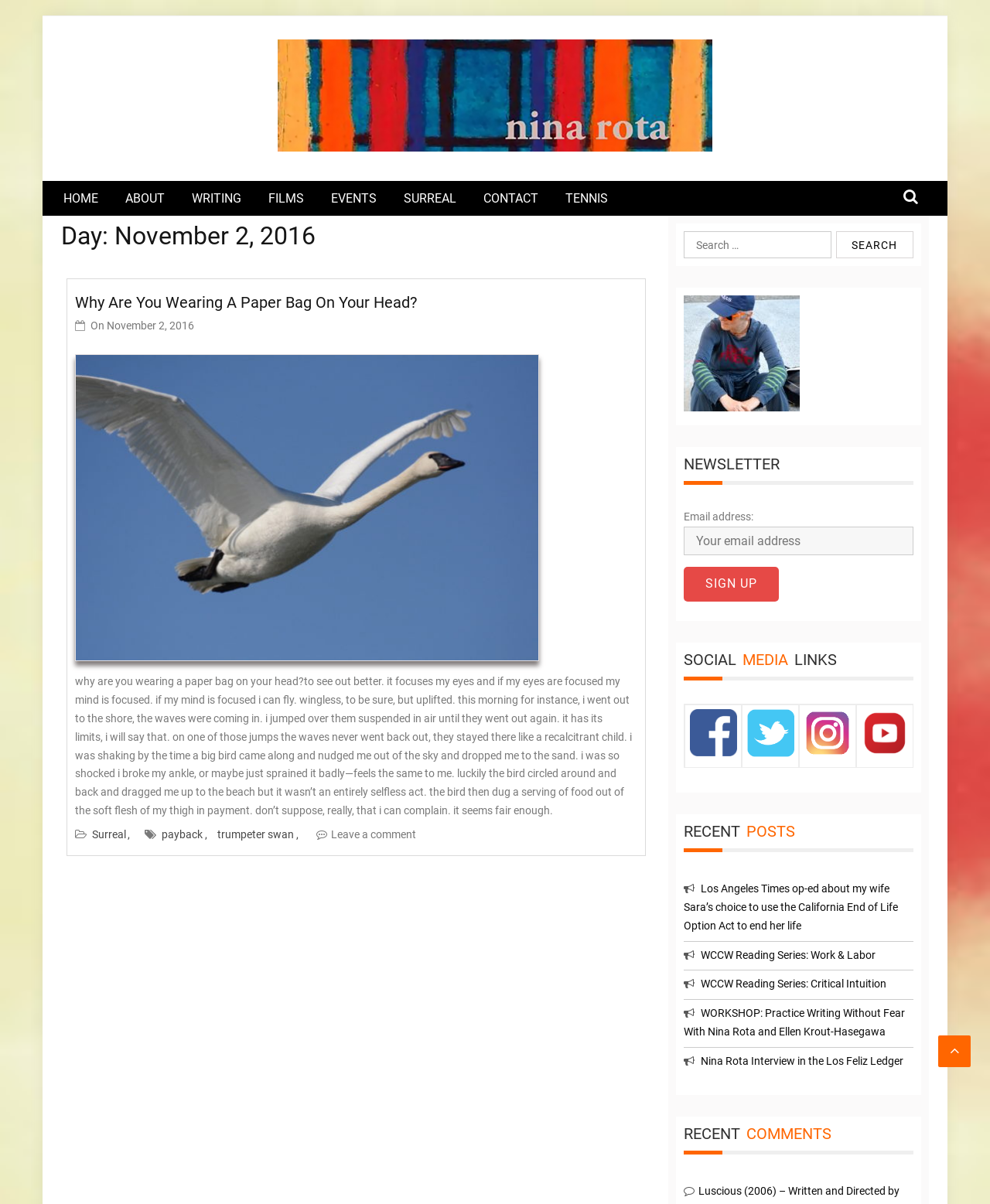Specify the bounding box coordinates of the area to click in order to follow the given instruction: "Visit the Facebook page."

[0.697, 0.62, 0.744, 0.63]